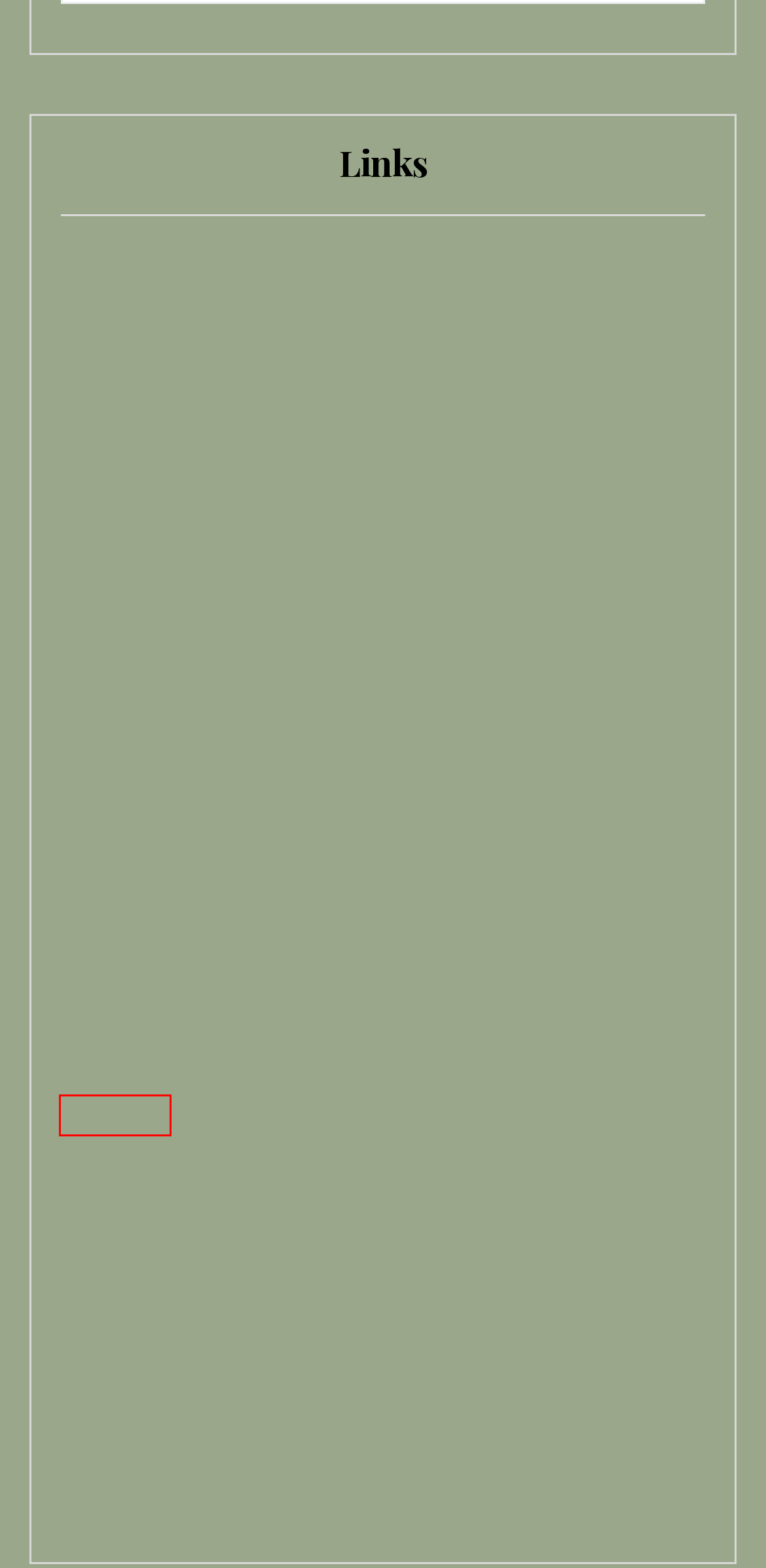You’re provided with a screenshot of a webpage that has a red bounding box around an element. Choose the best matching webpage description for the new page after clicking the element in the red box. The options are:
A. Books – Ennis Smith
B. Pencil In Hand
C. Loading...
D. A million years ago – Ennis Smith
E. Blog — Jennifer N. Baker
F. Ennis Smith – Culture. Entertainment. Obits. And a little bit of everything else…
G. Under Construction
H. Duke Ellington – Ennis Smith

C